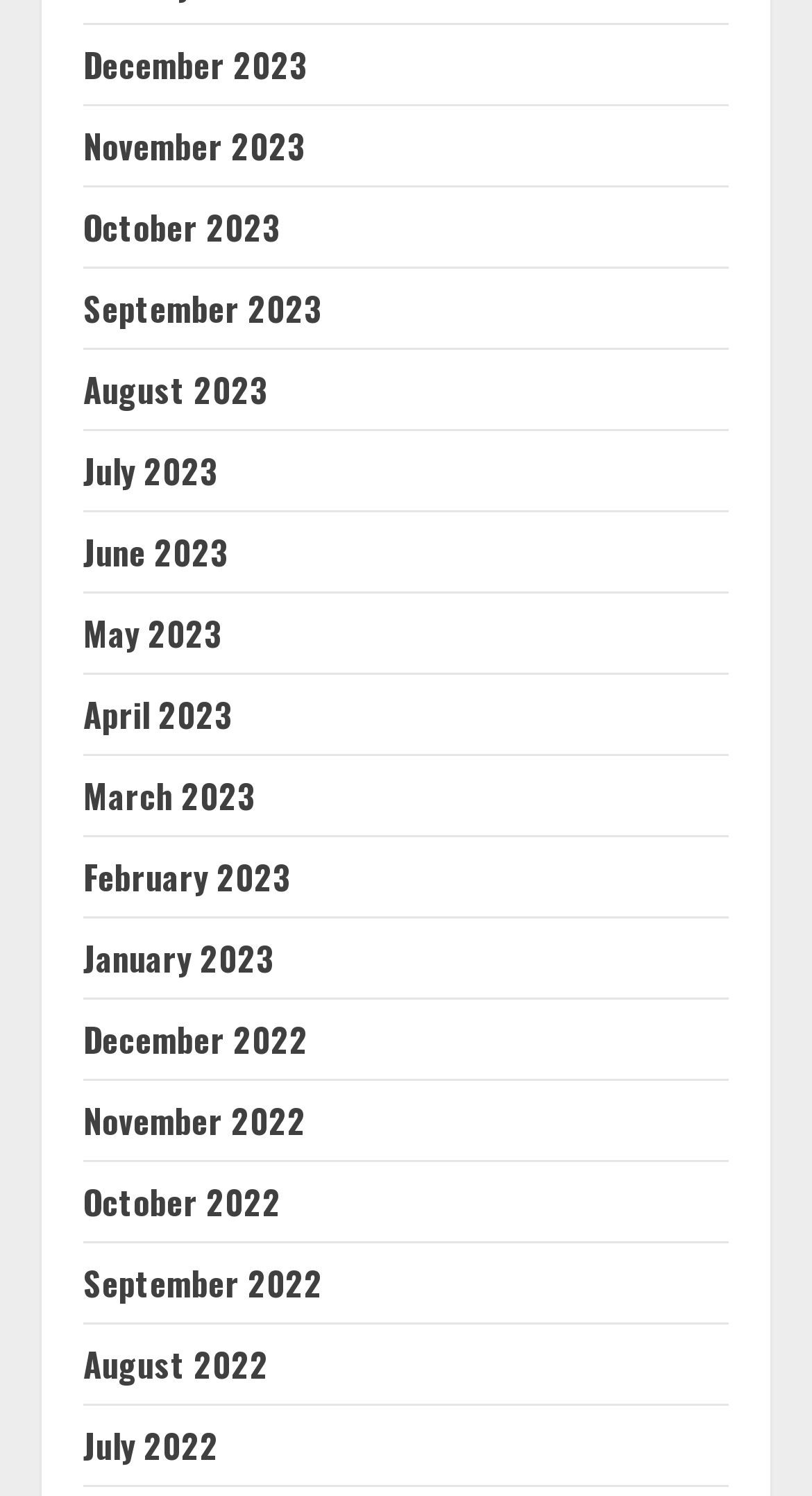How many links are there in total?
Please look at the screenshot and answer in one word or a short phrase.

24